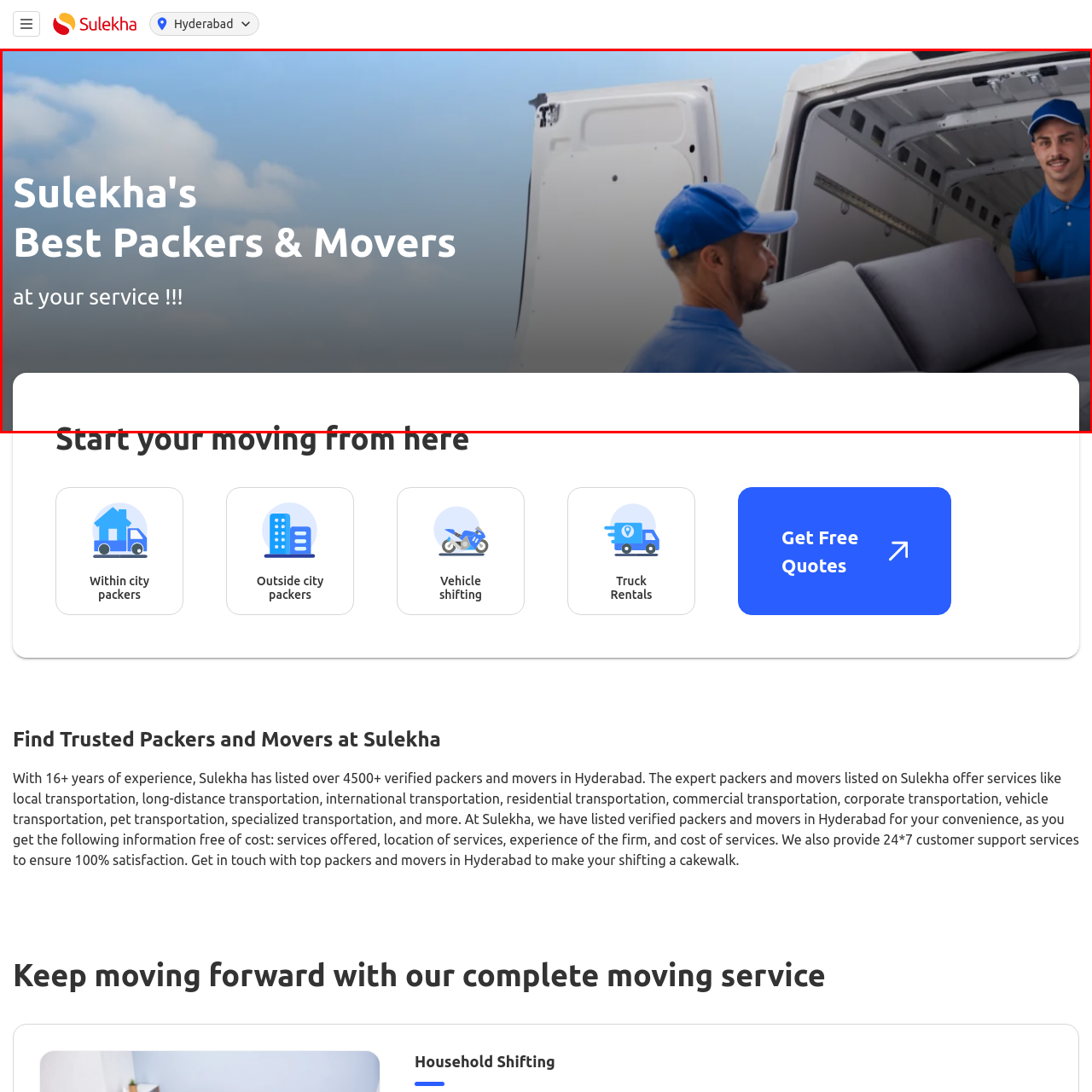What is the name of the moving service?
Direct your attention to the image inside the red bounding box and provide a detailed explanation in your answer.

The question asks about the name of the moving service. The text above the image clearly highlights 'Sulekha's Best Packers & Movers', emphasizing their commitment to quality service.